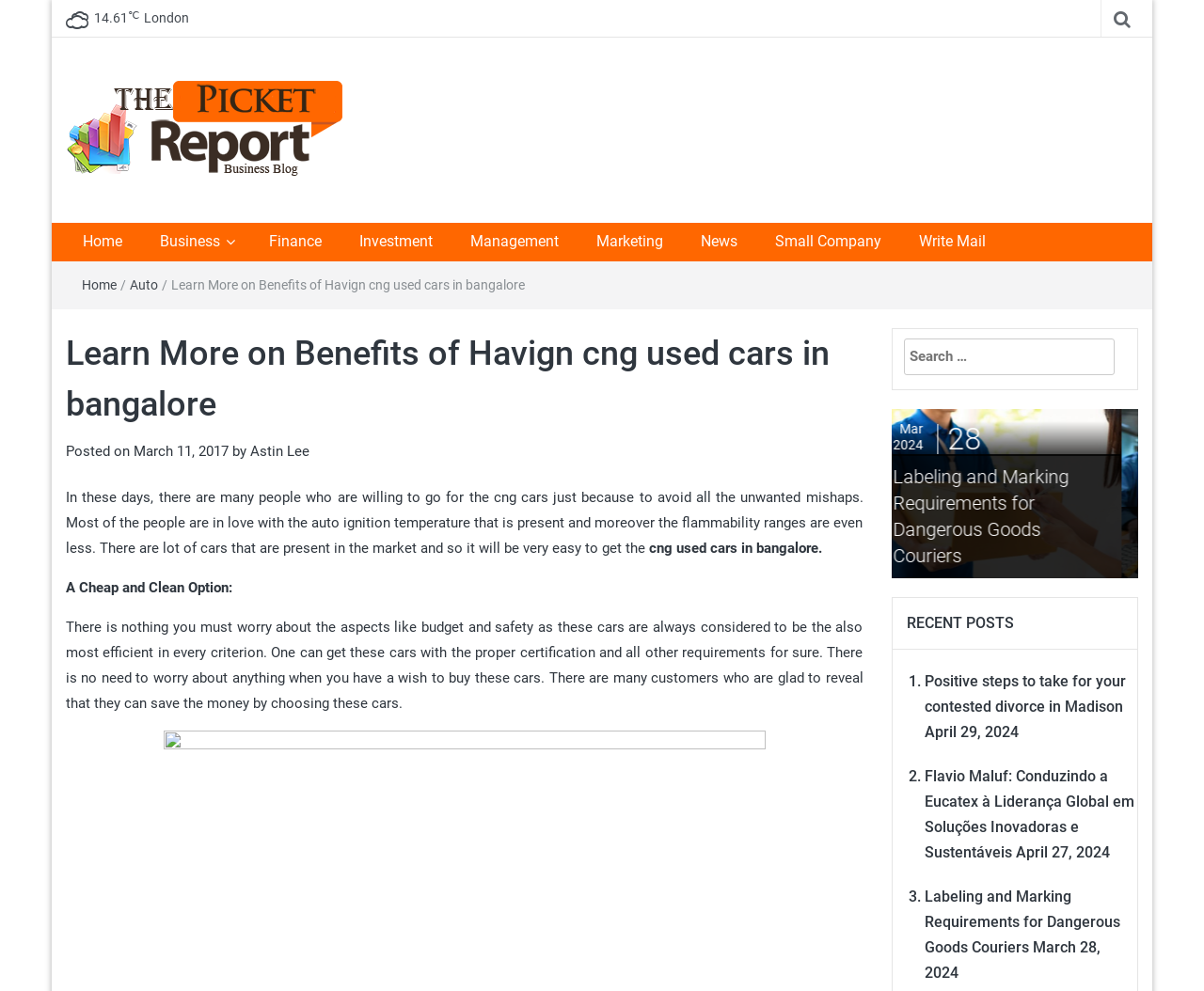Please respond to the question using a single word or phrase:
What is the category of the article 'Learn More on Benefits of Havign cng used cars in bangalore'?

Auto